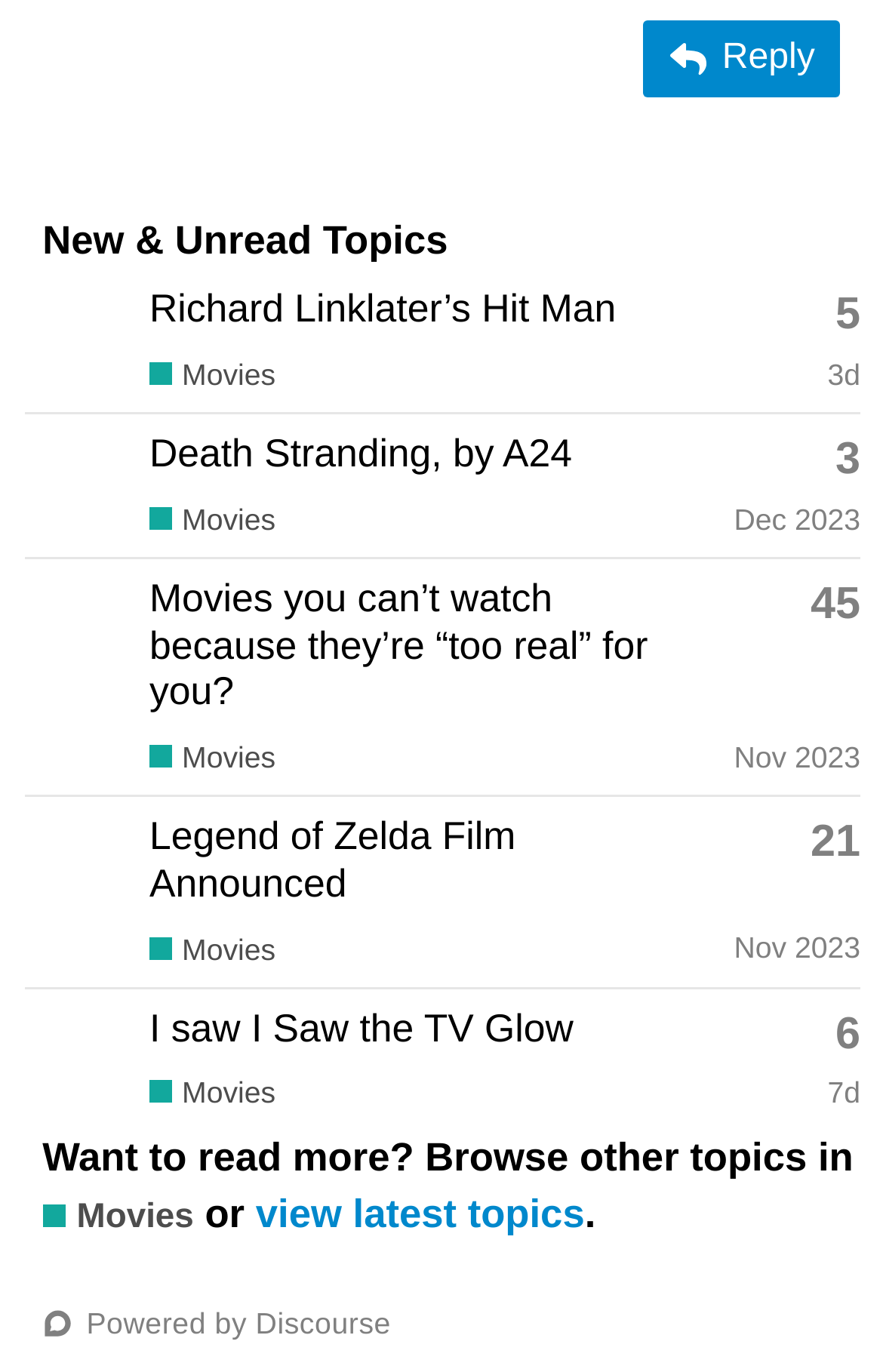Determine the bounding box coordinates for the region that must be clicked to execute the following instruction: "Read the latest topic 'Legend of Zelda Film Announced'".

[0.169, 0.593, 0.584, 0.66]